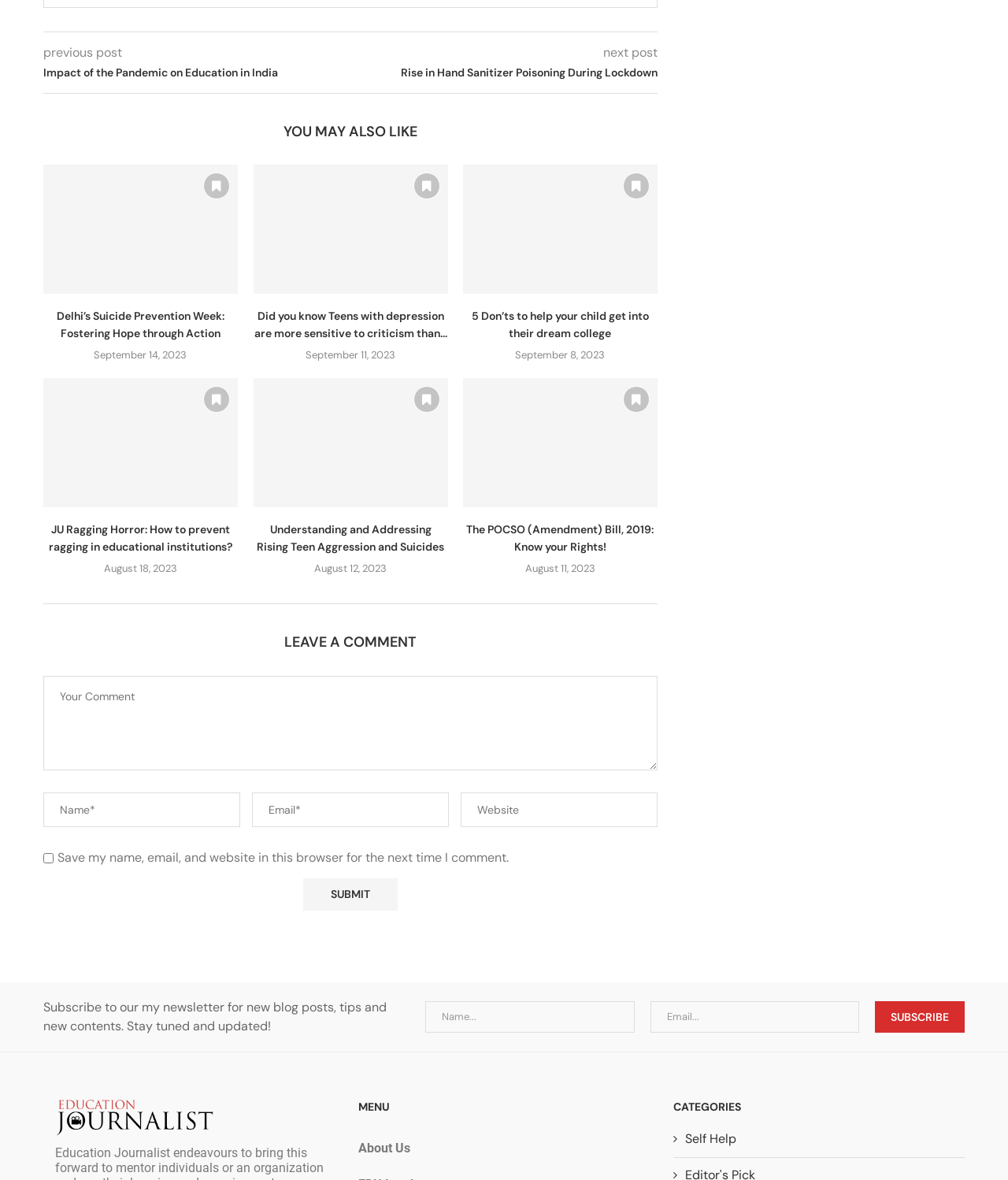Please pinpoint the bounding box coordinates for the region I should click to adhere to this instruction: "Subscribe to the newsletter".

[0.868, 0.848, 0.957, 0.875]